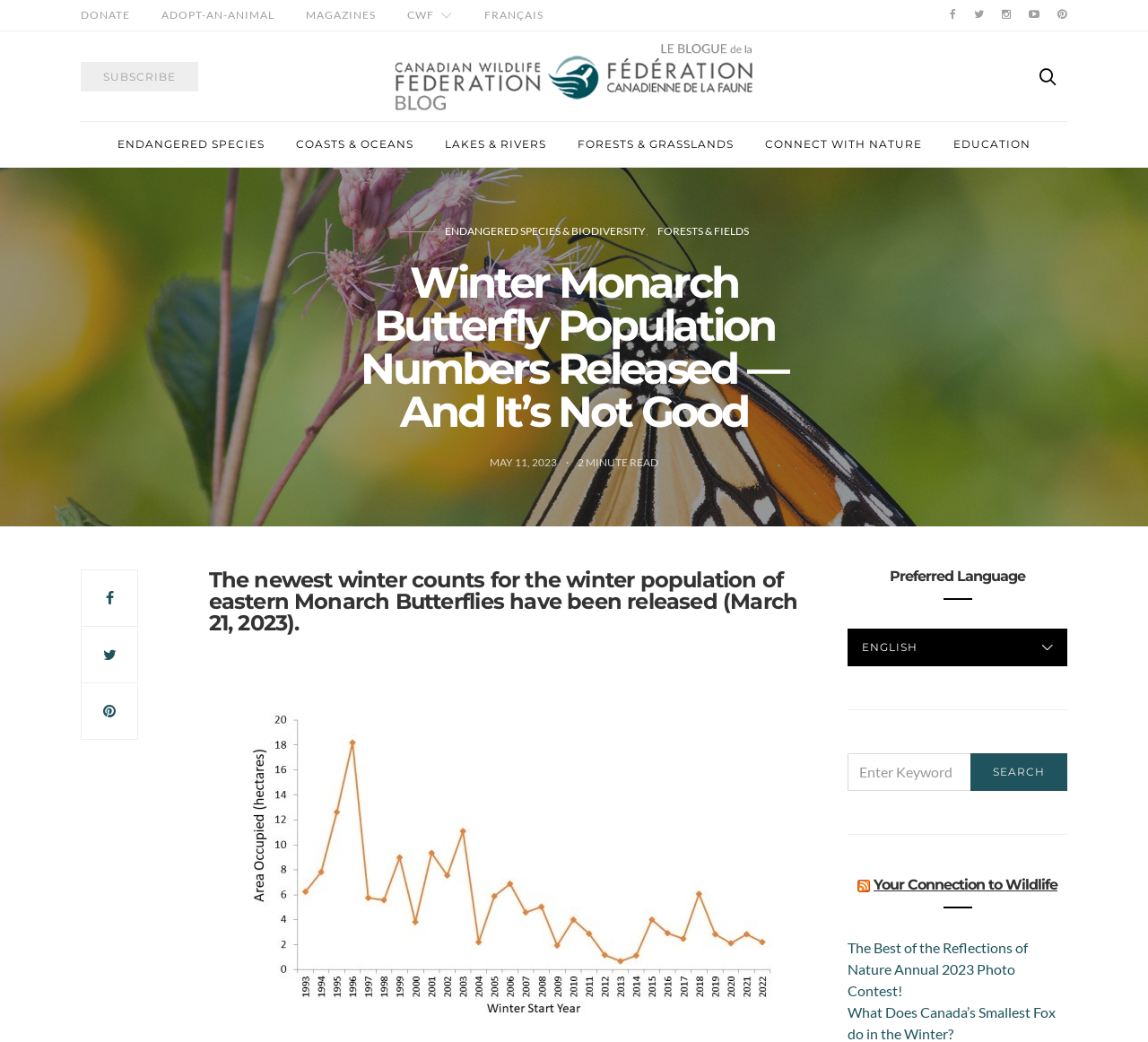What is the topic of the main article?
Respond with a short answer, either a single word or a phrase, based on the image.

Winter Monarch Butterfly Population